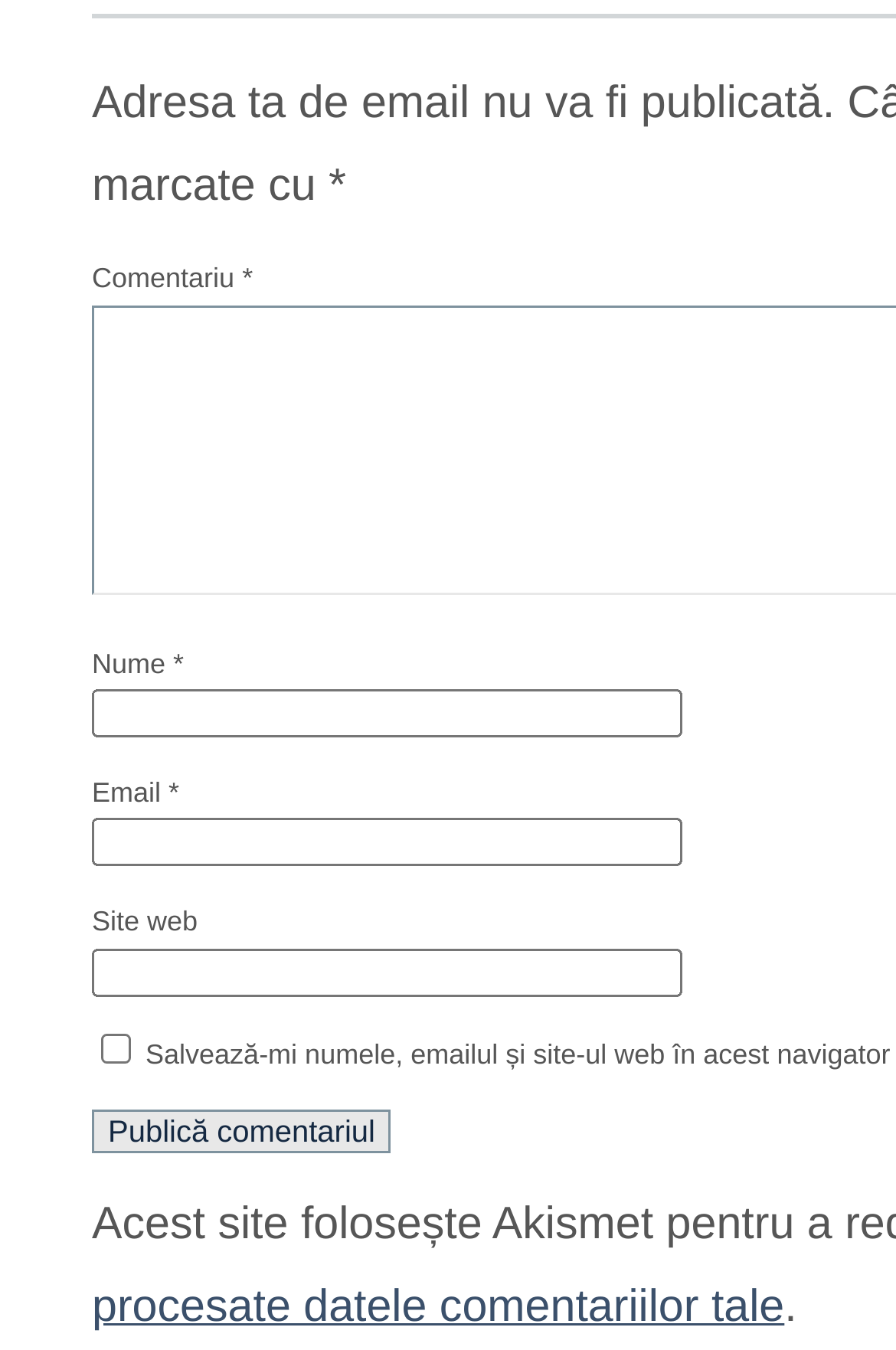How many fields are there in the form?
Please look at the screenshot and answer in one word or a short phrase.

Four